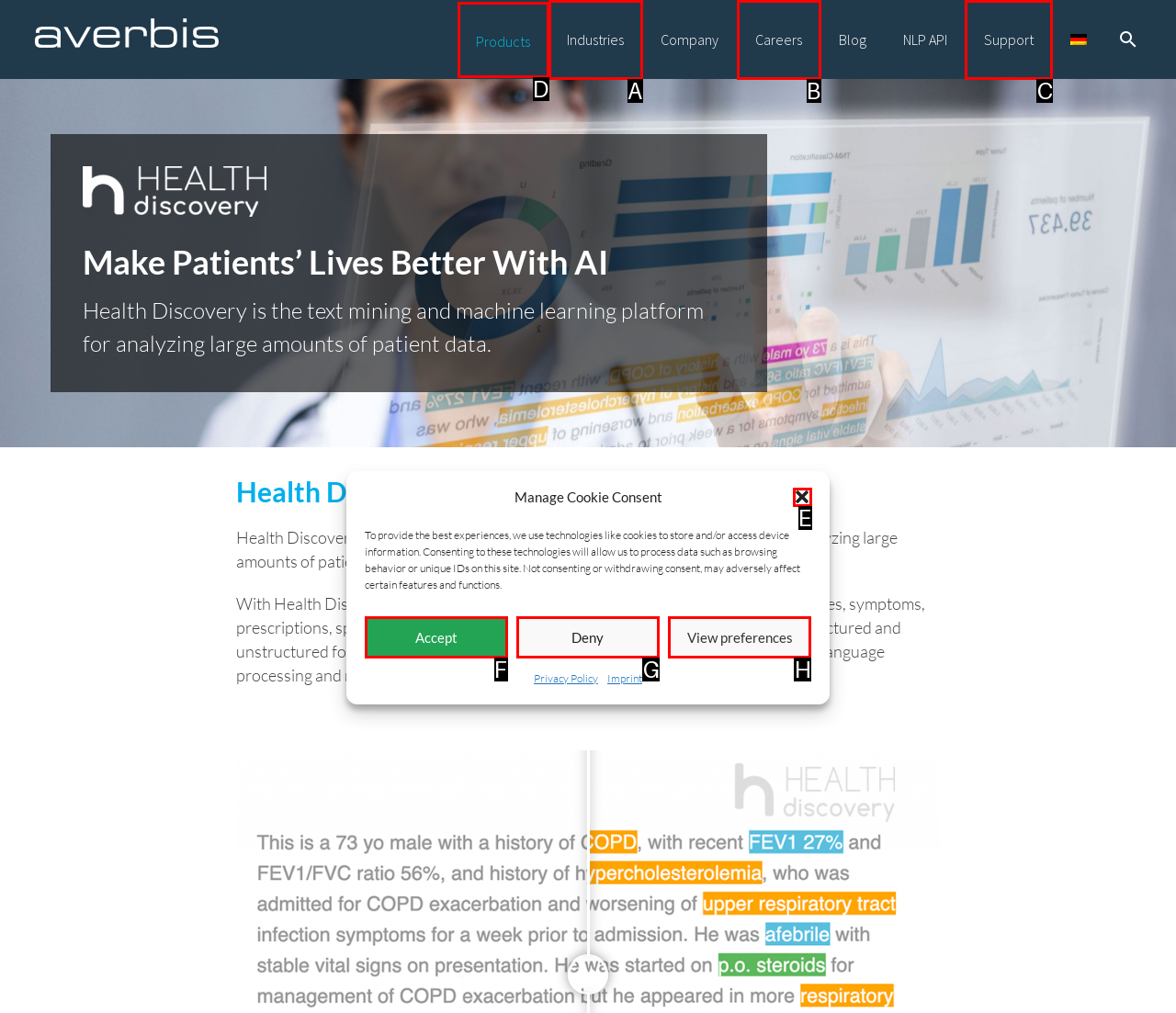Which option should be clicked to execute the following task: Get Support? Respond with the letter of the selected option.

C